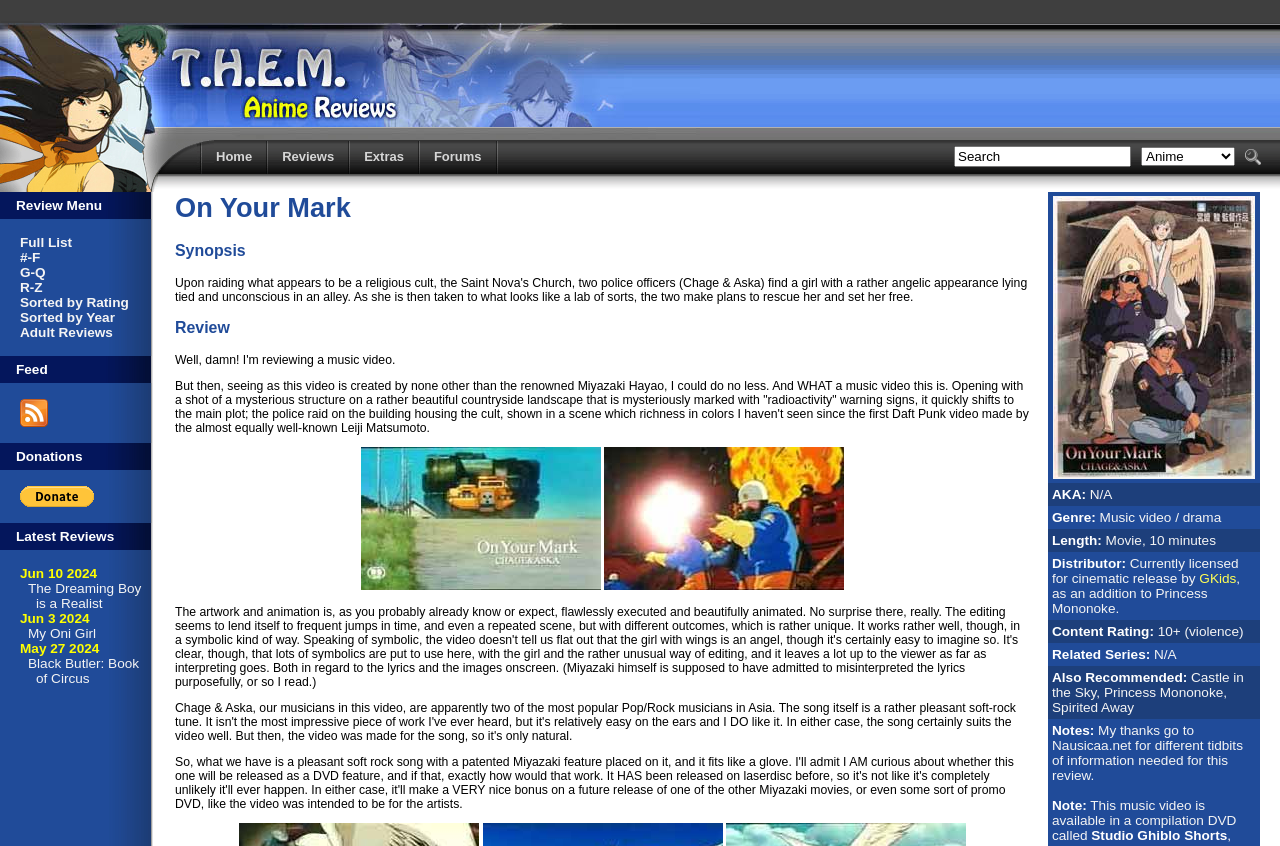Locate the primary heading on the webpage and return its text.

On Your Mark